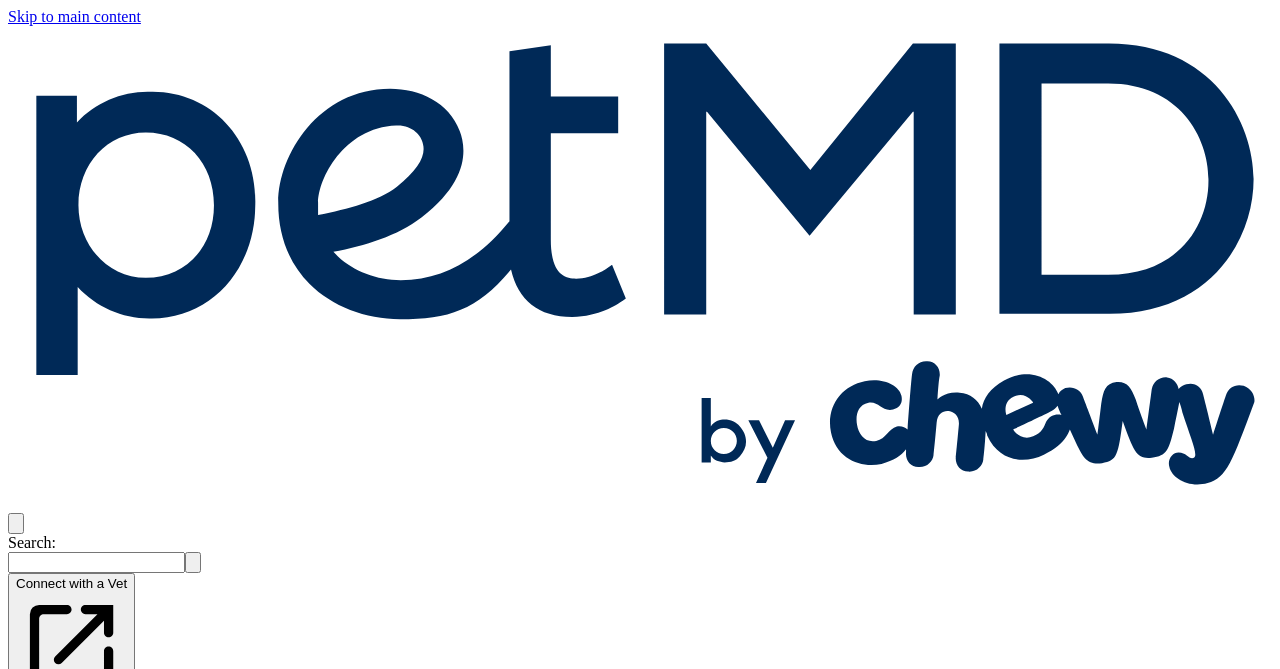What is the main heading displayed on the webpage? Please provide the text.

Enalapril/Pimobendan for Dogs